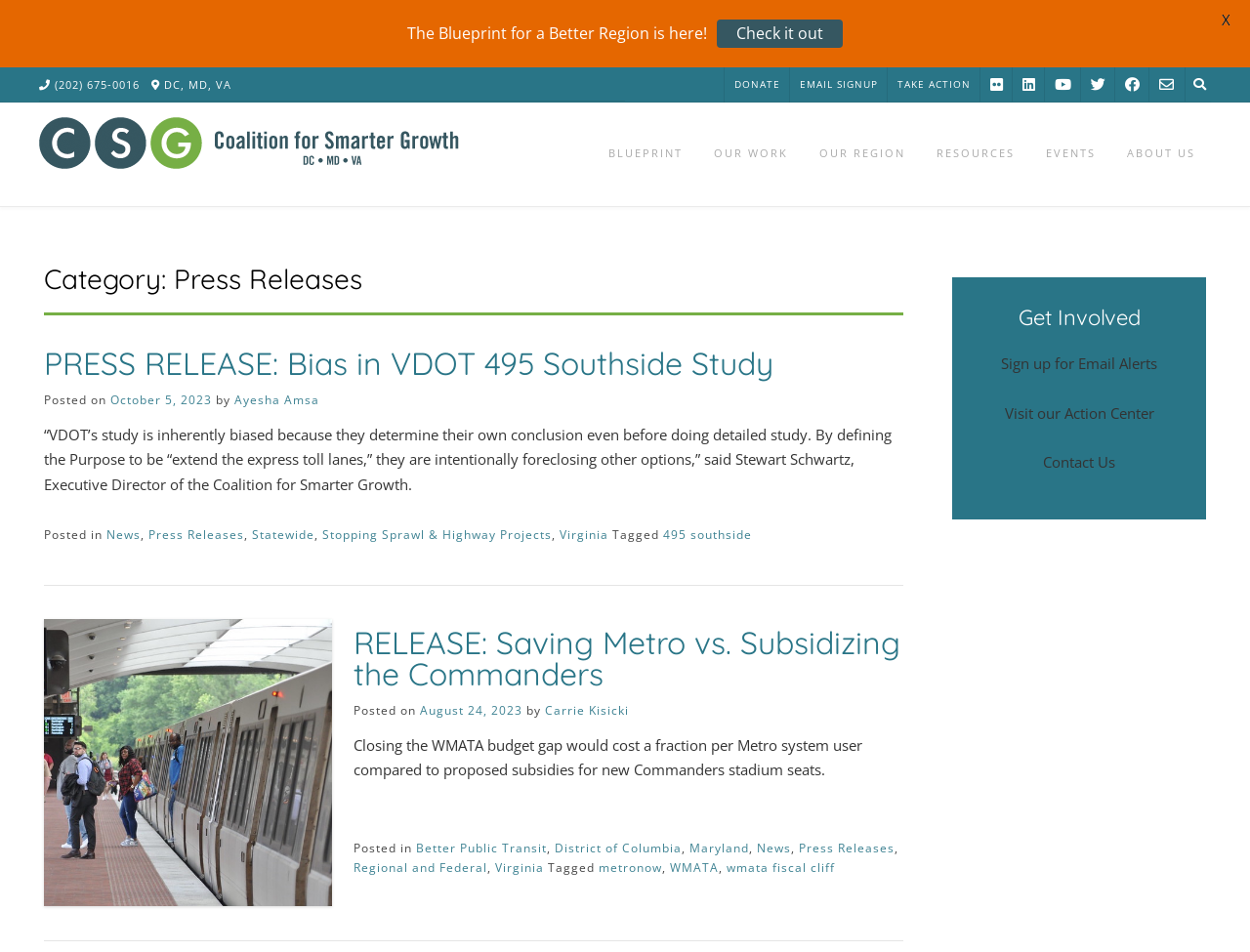Please specify the bounding box coordinates in the format (top-left x, top-left y, bottom-right x, bottom-right y), with all values as floating point numbers between 0 and 1. Identify the bounding box of the UI element described by: Press Releases

[0.119, 0.553, 0.195, 0.571]